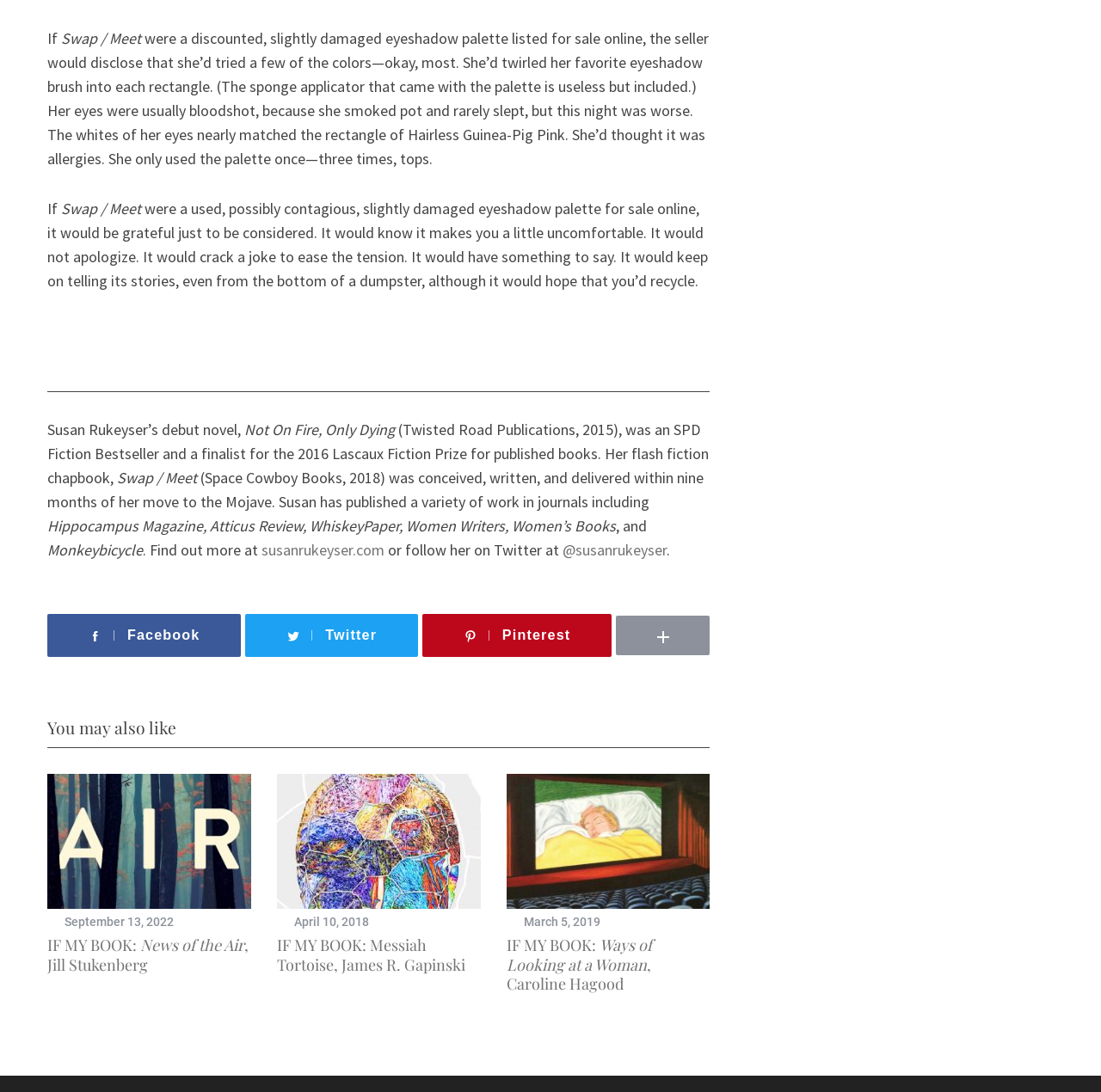Please analyze the image and provide a thorough answer to the question:
What is the title of the section that lists similar books?

The title of the section that lists similar books can be found at the bottom of the webpage, which says 'You may also like' and lists several book titles.